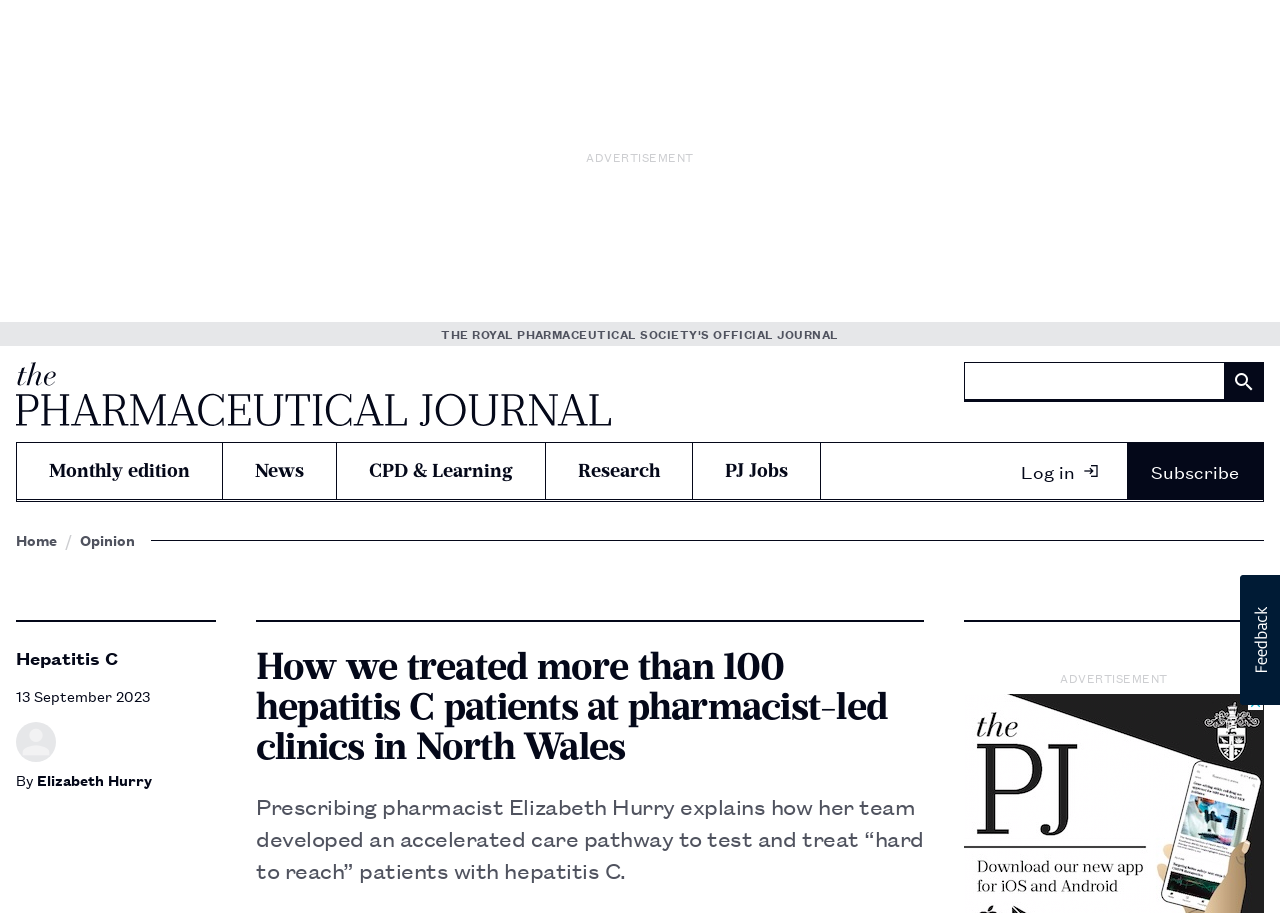Please identify the bounding box coordinates of the area I need to click to accomplish the following instruction: "Log in to the website".

[0.779, 0.485, 0.874, 0.547]